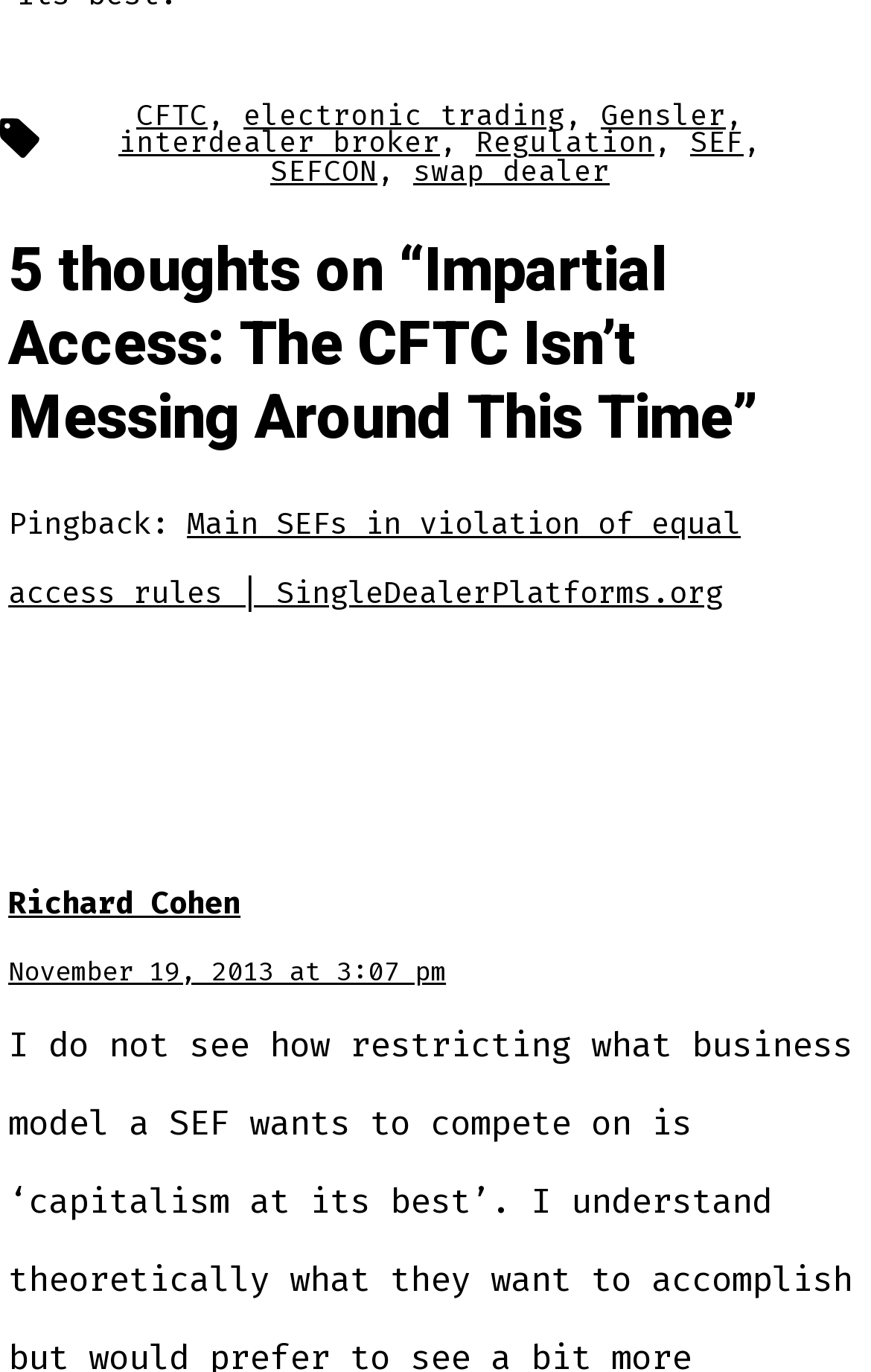Given the element description: "Search", predict the bounding box coordinates of the UI element it refers to, using four float numbers between 0 and 1, i.e., [left, top, right, bottom].

None